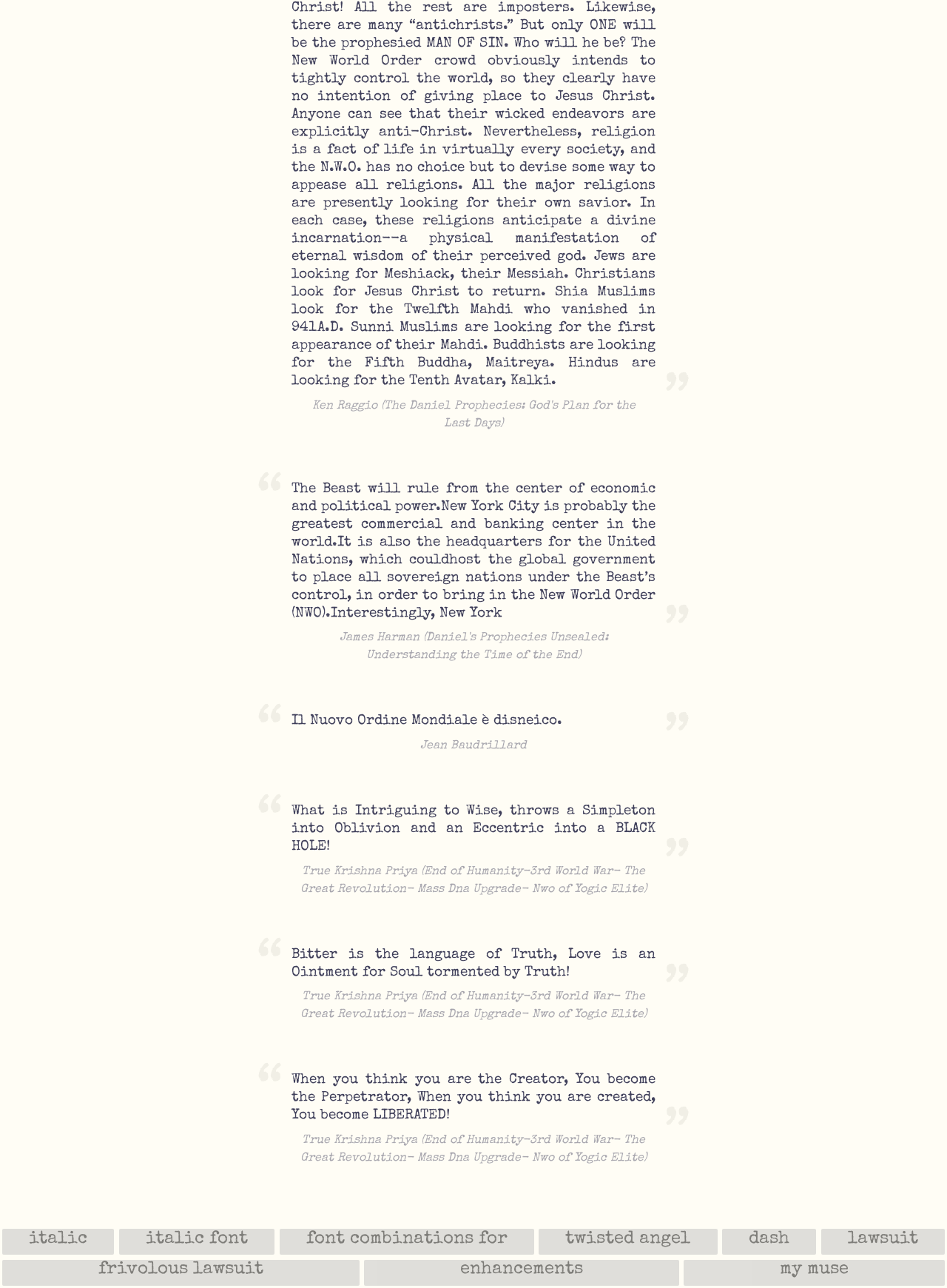Pinpoint the bounding box coordinates of the clickable element to carry out the following instruction: "Follow the link to twisted angel."

[0.569, 0.954, 0.757, 0.974]